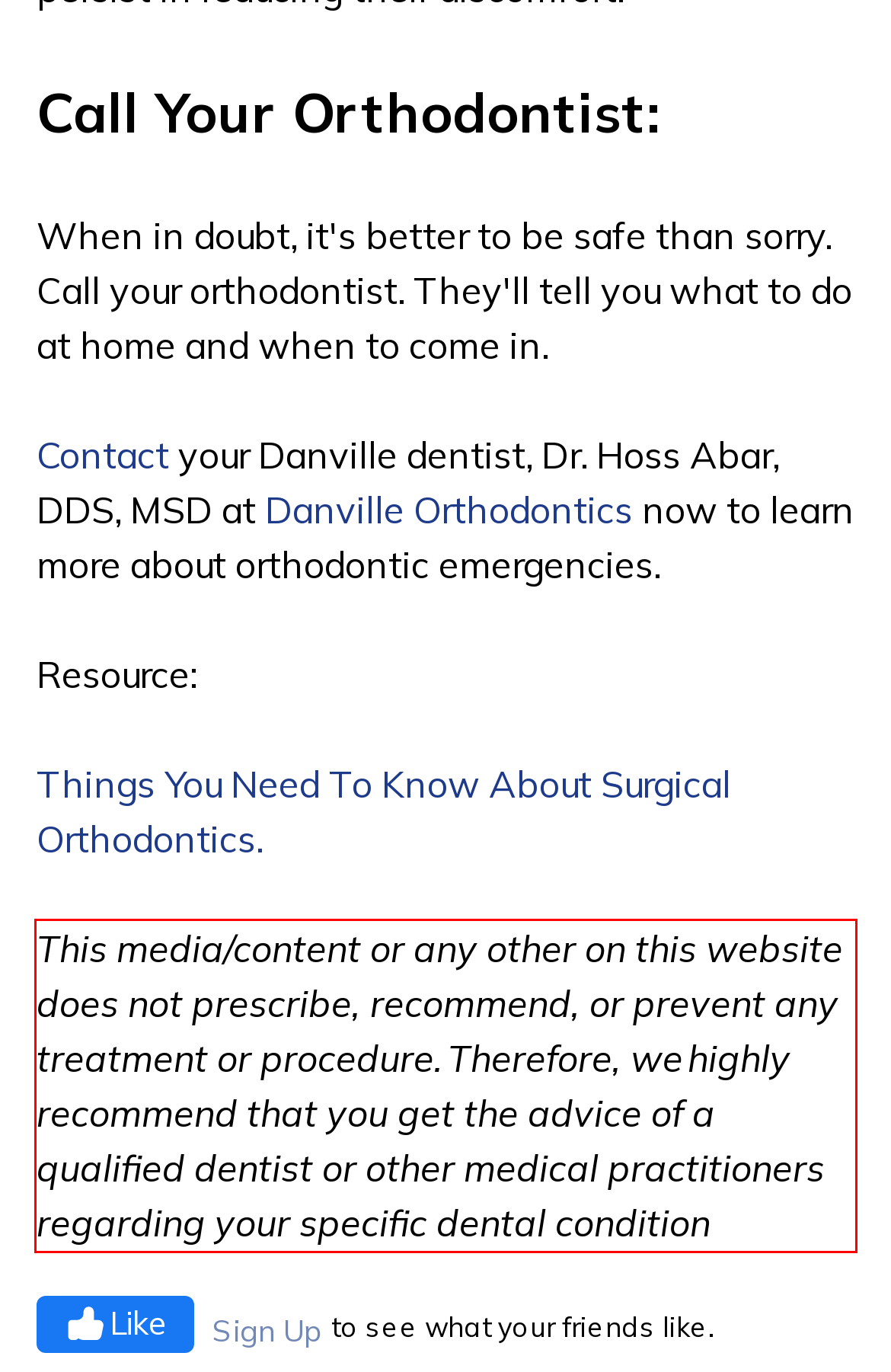Given a screenshot of a webpage, identify the red bounding box and perform OCR to recognize the text within that box.

This media/content or any other on this website does not prescribe, recommend, or prevent any treatment or procedure. Therefore, we highly recommend that you get the advice of a qualified dentist or other medical practitioners regarding your specific dental condition